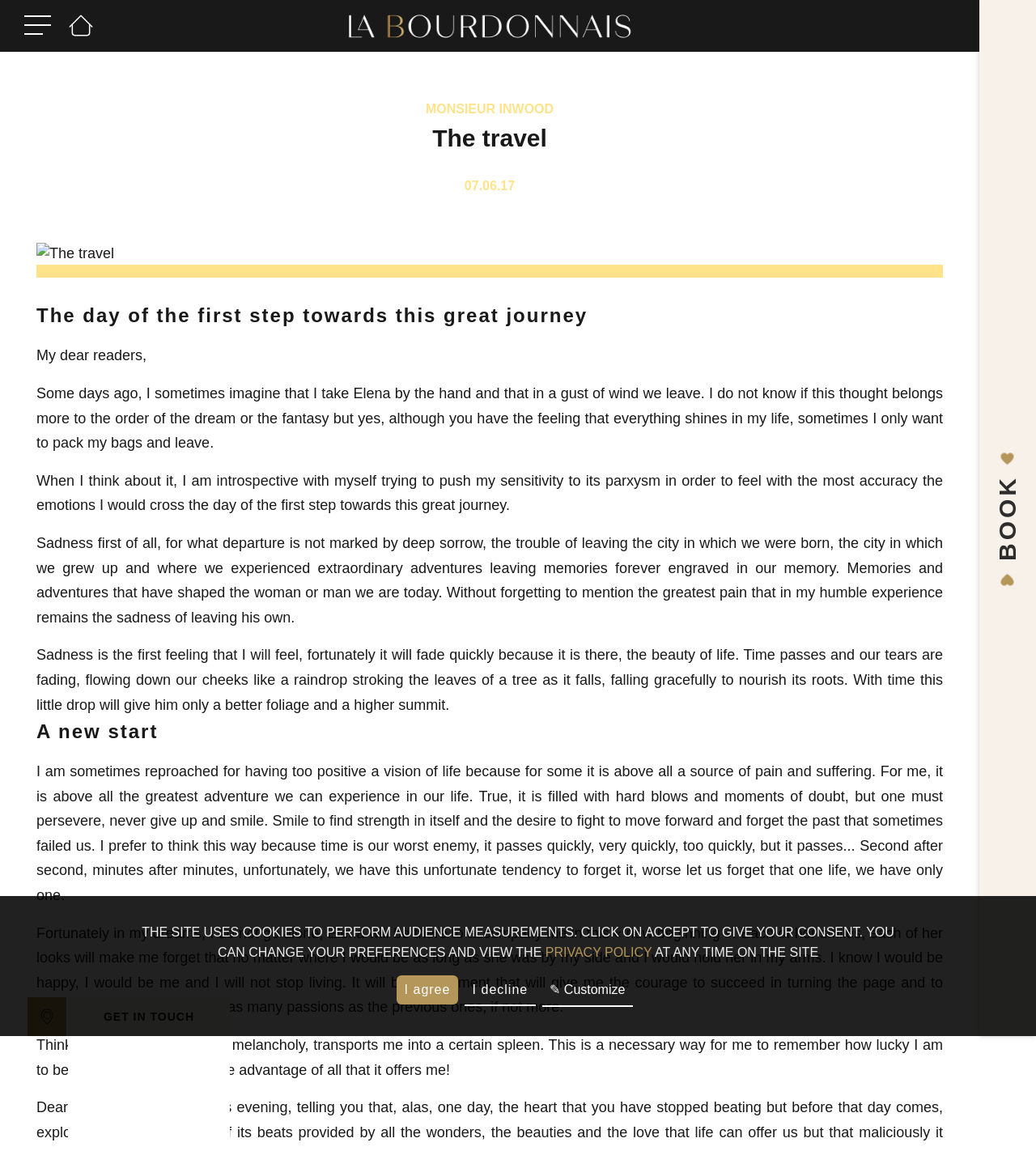Please find the bounding box coordinates of the clickable region needed to complete the following instruction: "Click CONTACT US". The bounding box coordinates must consist of four float numbers between 0 and 1, i.e., [left, top, right, bottom].

None